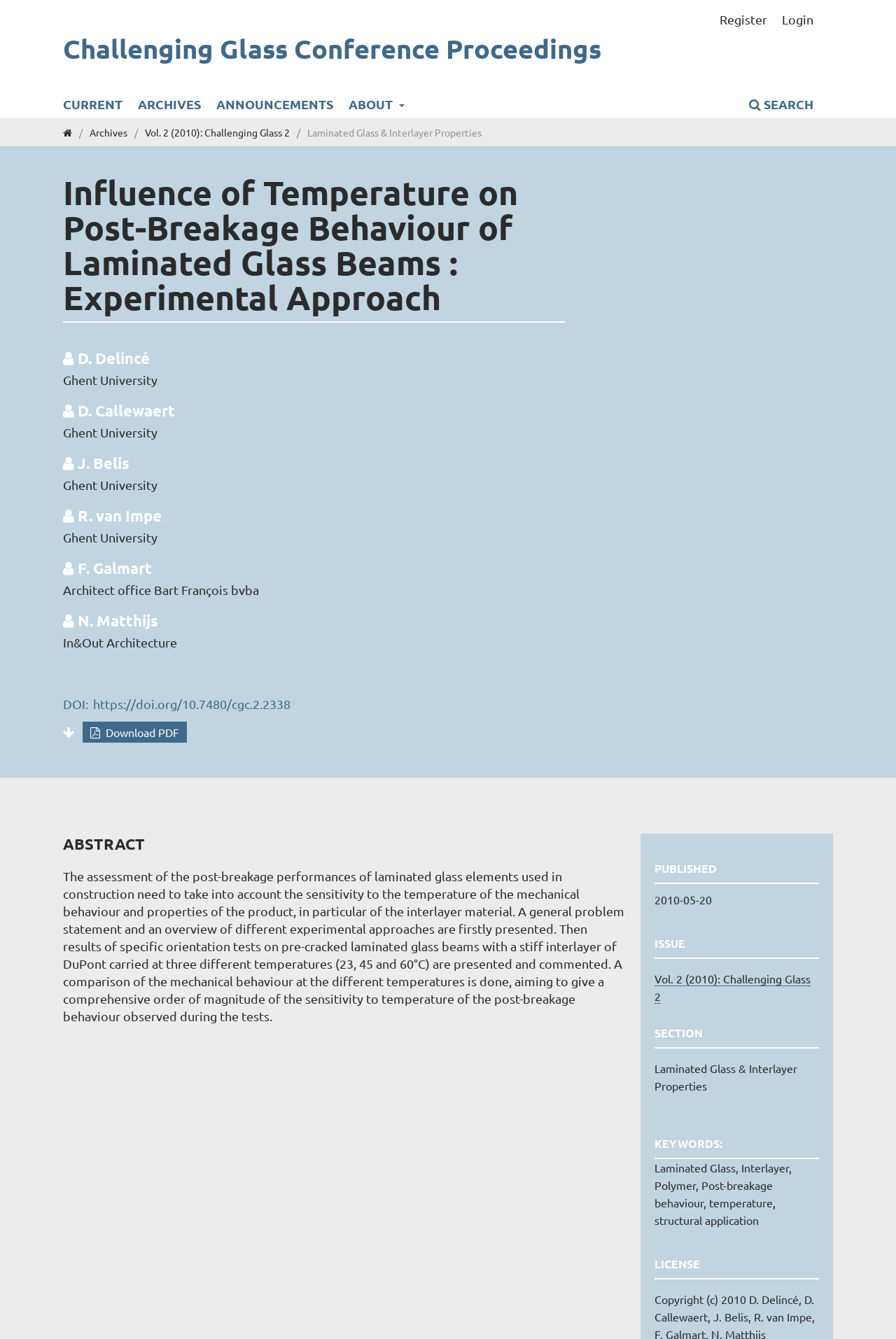Please find the bounding box coordinates of the element's region to be clicked to carry out this instruction: "Click on the 'Challenging Glass Conference Proceedings' link".

[0.07, 0.026, 0.922, 0.046]